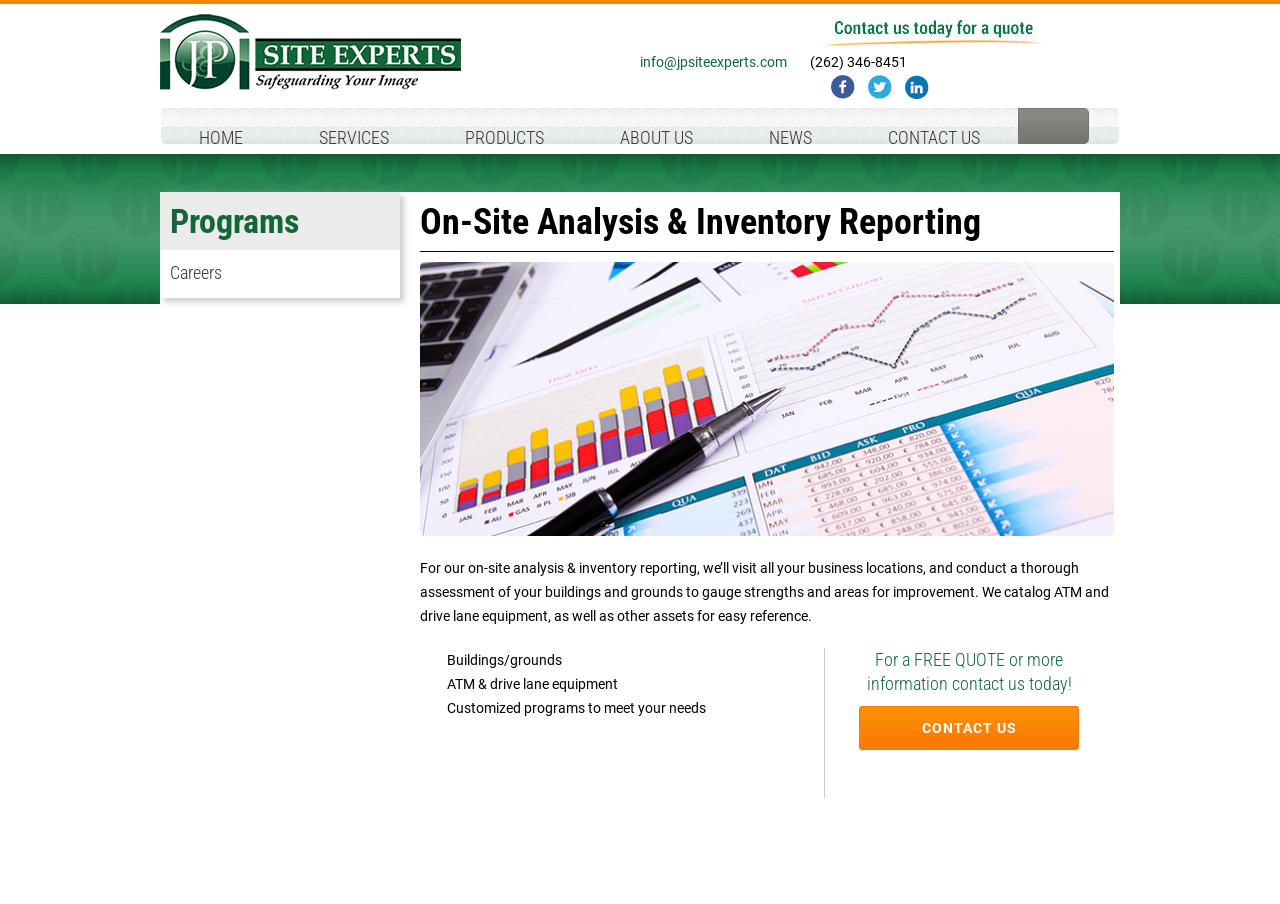Locate the coordinates of the bounding box for the clickable region that fulfills this instruction: "visit the homepage".

[0.126, 0.133, 0.22, 0.173]